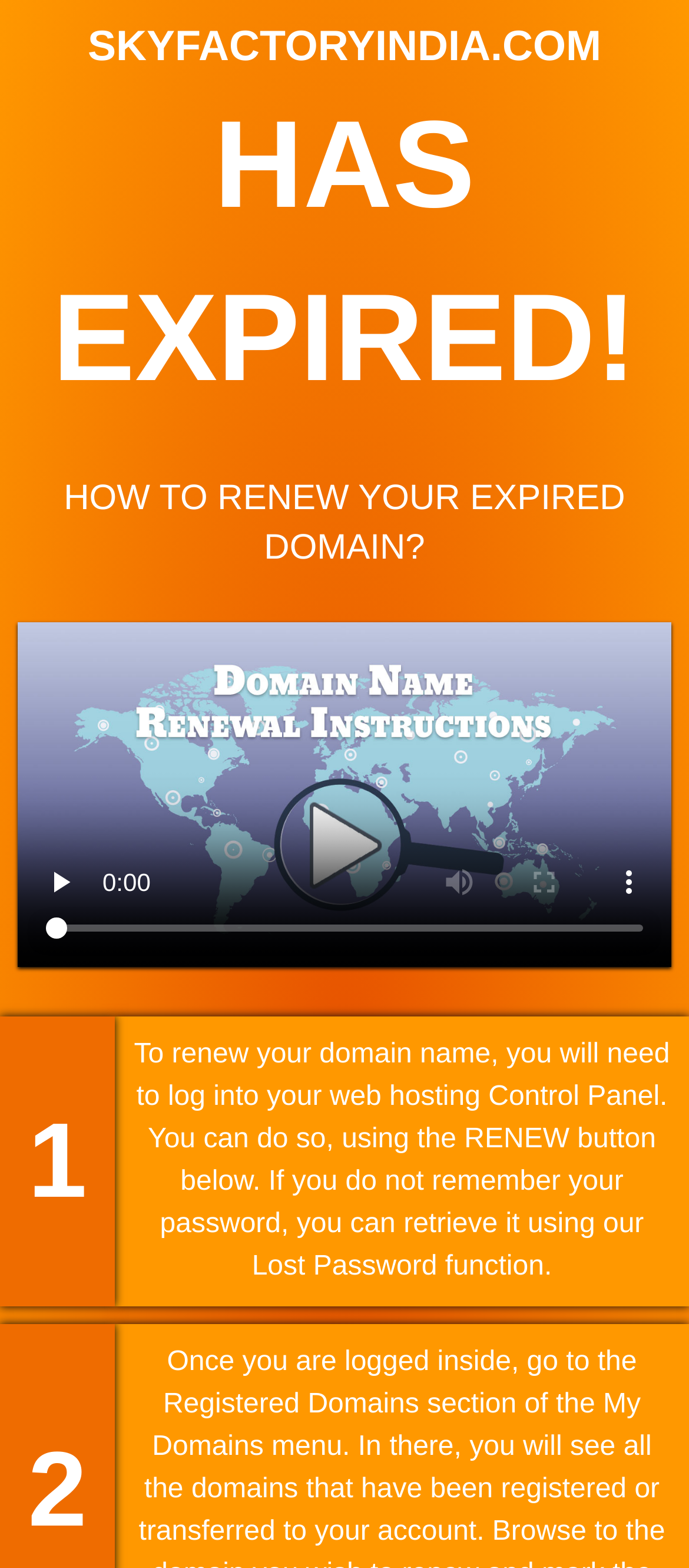Extract the heading text from the webpage.

SKYFACTORYINDIA.COM
HAS EXPIRED!